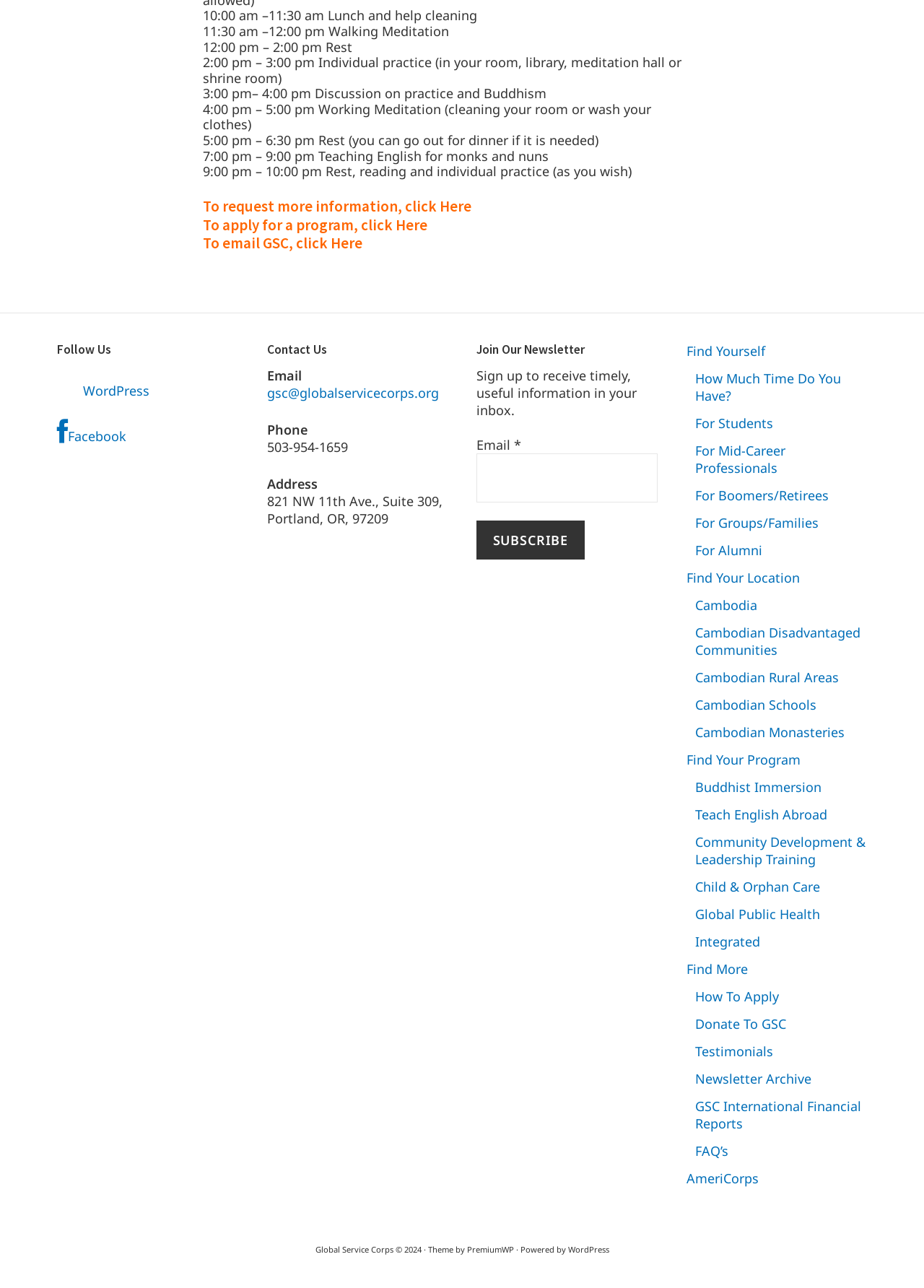Please give a succinct answer to the question in one word or phrase:
How can I contact GSC?

Email or phone